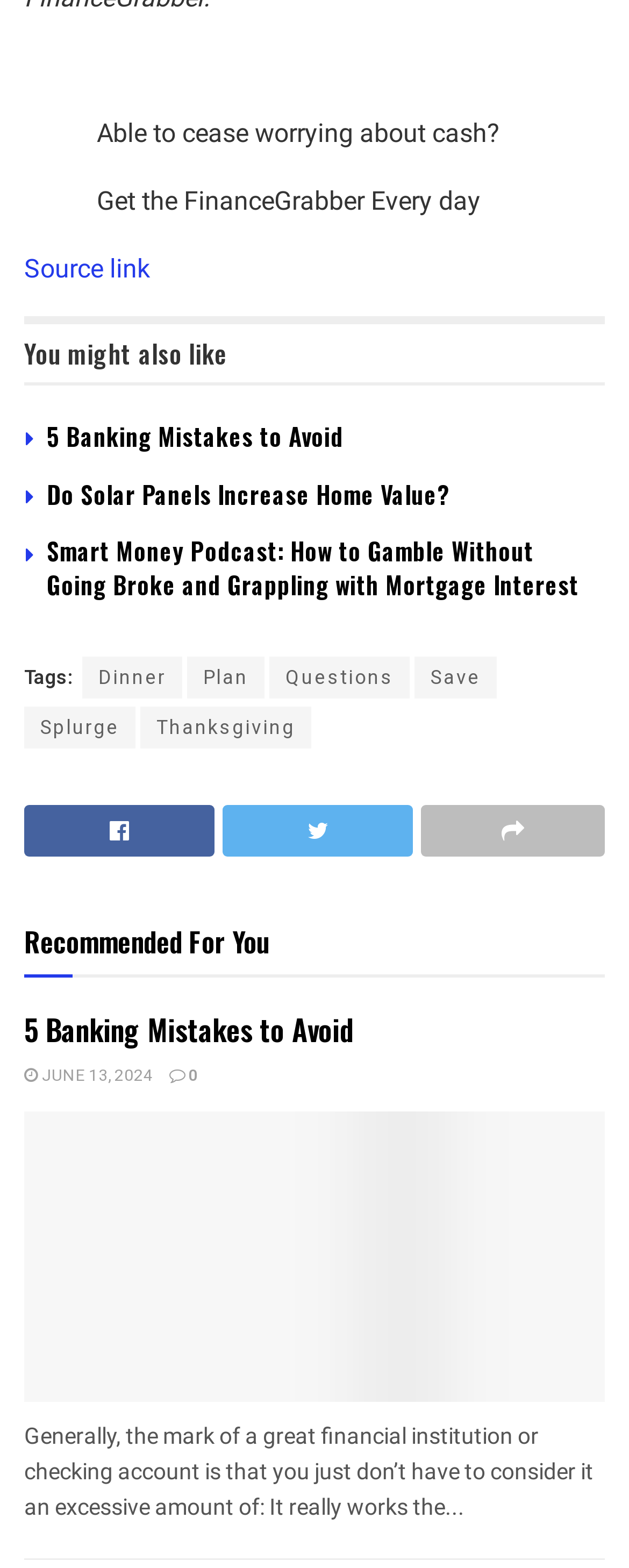Could you determine the bounding box coordinates of the clickable element to complete the instruction: "Explore 'Dinner' tag"? Provide the coordinates as four float numbers between 0 and 1, i.e., [left, top, right, bottom].

[0.131, 0.419, 0.29, 0.445]